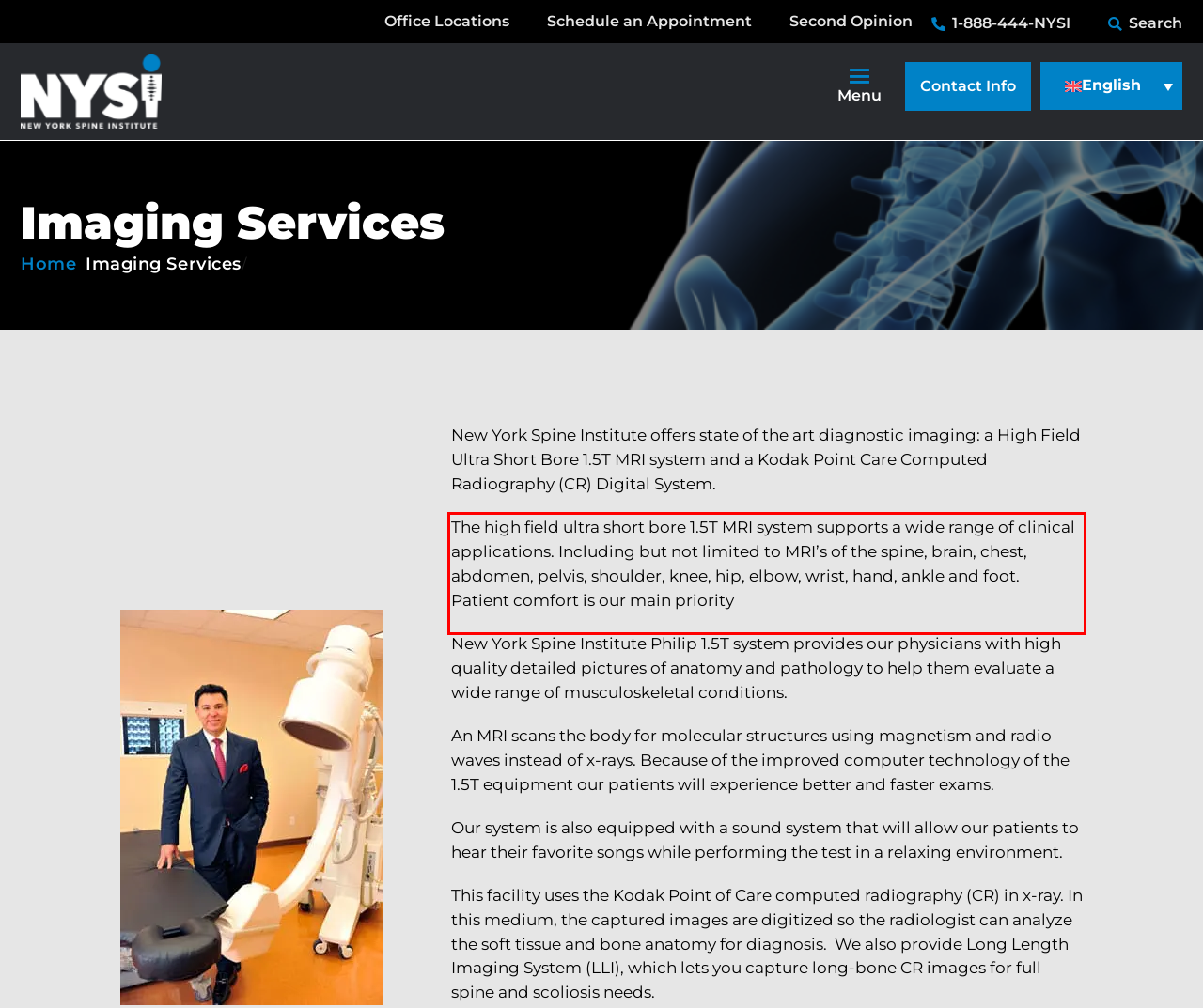Given a screenshot of a webpage containing a red rectangle bounding box, extract and provide the text content found within the red bounding box.

The high field ultra short bore 1.5T MRI system supports a wide range of clinical applications. Including but not limited to MRI’s of the spine, brain, chest, abdomen, pelvis, shoulder, knee, hip, elbow, wrist, hand, ankle and foot. Patient comfort is our main priority